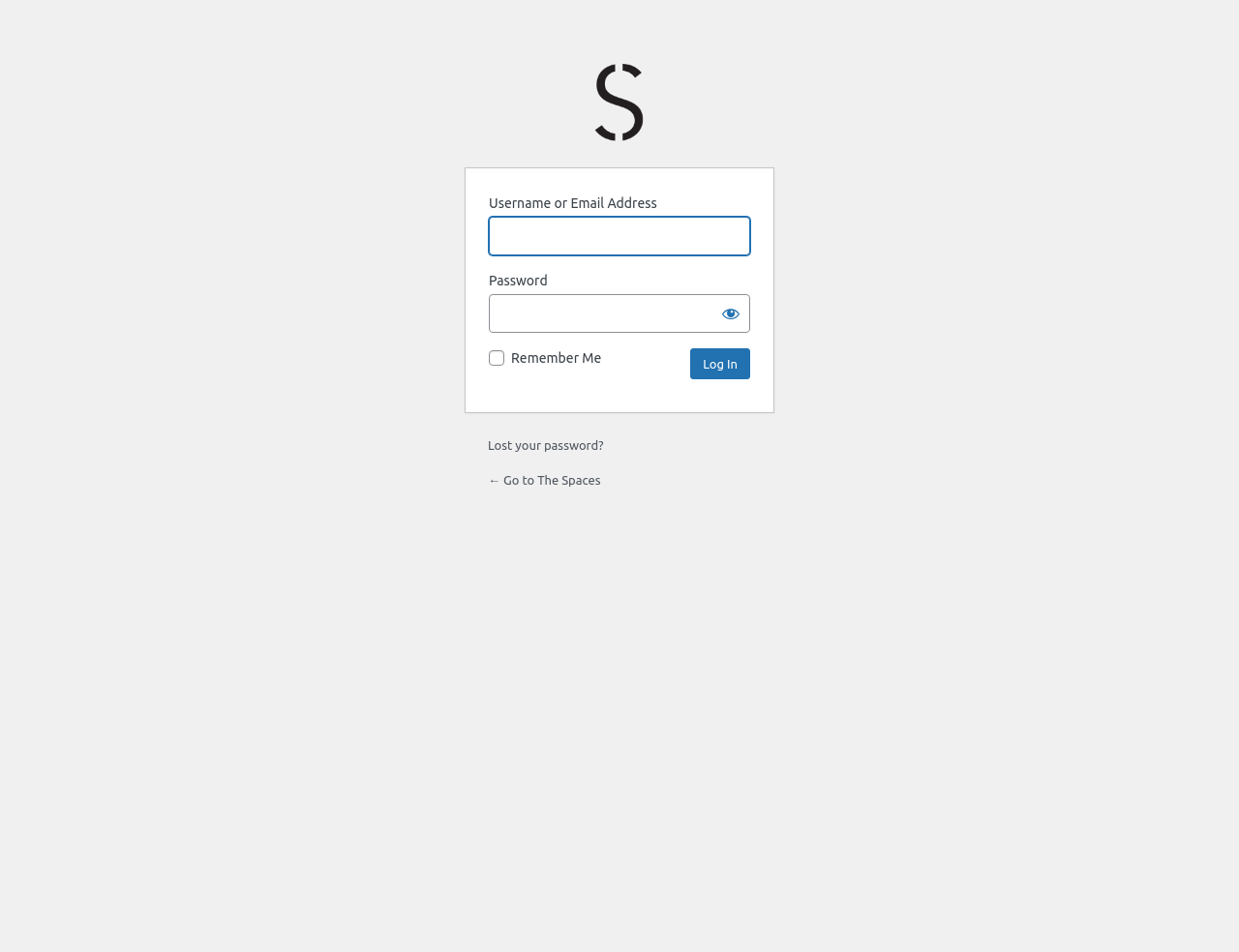Please indicate the bounding box coordinates of the element's region to be clicked to achieve the instruction: "Read privacy policy". Provide the coordinates as four float numbers between 0 and 1, i.e., [left, top, right, bottom].

None